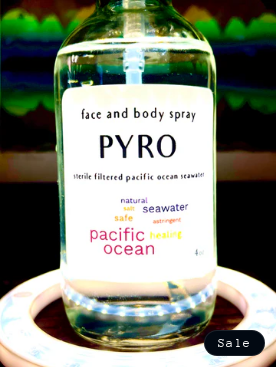Carefully observe the image and respond to the question with a detailed answer:
What is the purpose of the 'Sale' tag on the bottle?

The 'Sale' tag is visible at the bottom right corner of the bottle, suggesting that this item is being offered at a discounted price, making it an attractive choice for those seeking natural skincare products.